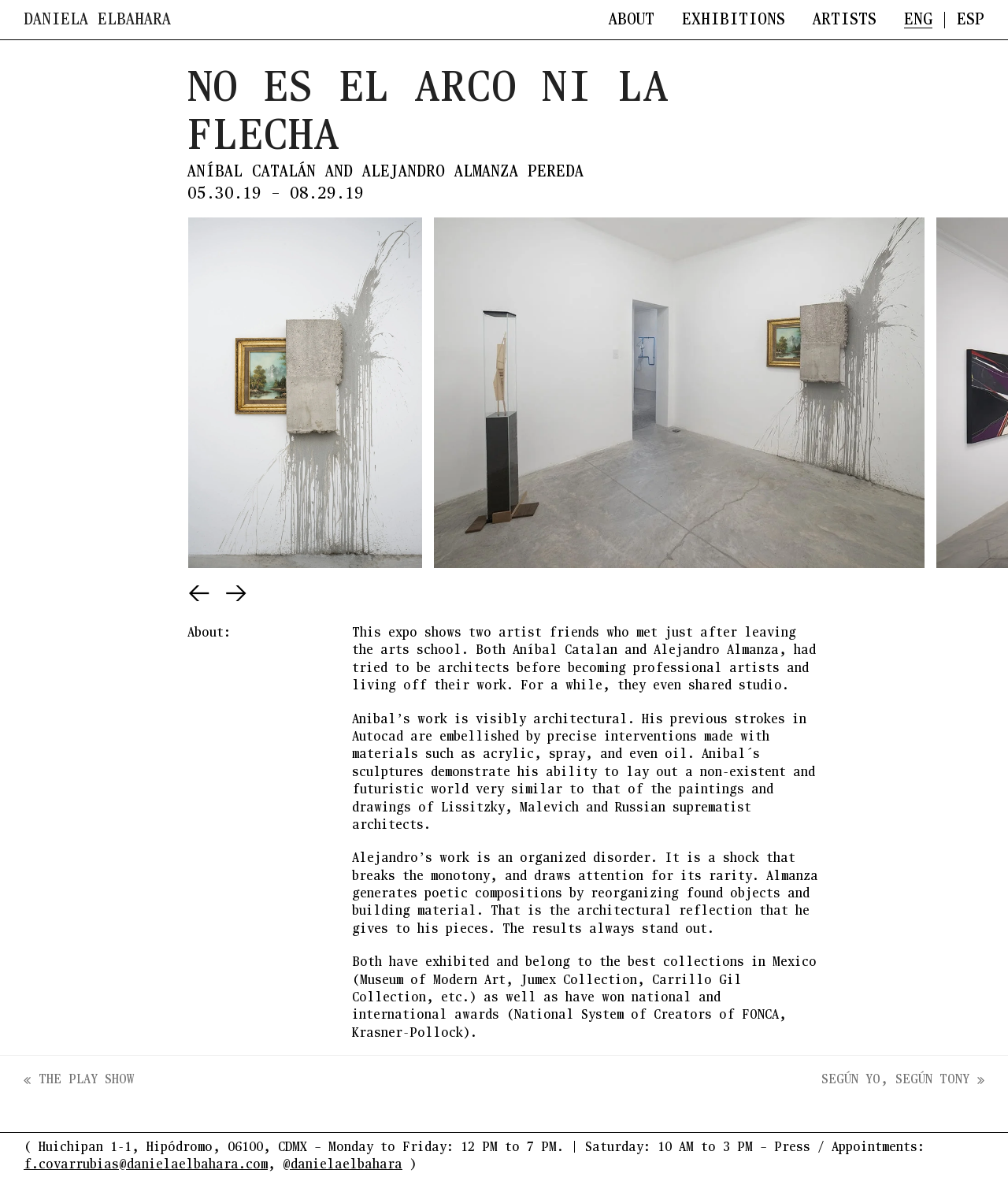Respond concisely with one word or phrase to the following query:
What is the name of the exhibition?

NO ES EL ARCO NI LA FLECHA